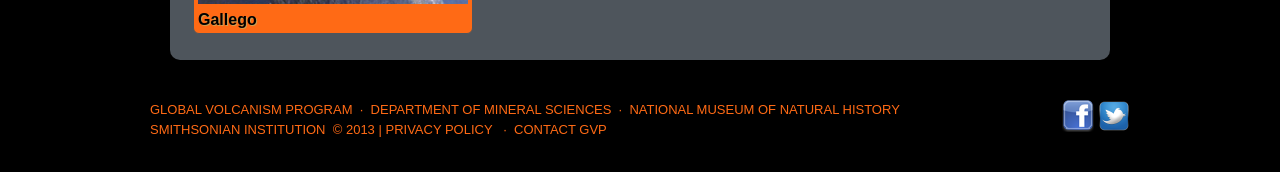What is the purpose of the 'CONTACT GVP' link?
Could you answer the question in a detailed manner, providing as much information as possible?

The webpage has a link to 'CONTACT GVP', which is likely used to contact the Global Volcanism Program, as indicated by the link text 'CONTACT GVP'.